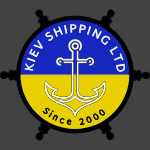What symbol is at the center of the logo?
Answer with a single word or short phrase according to what you see in the image.

An anchor